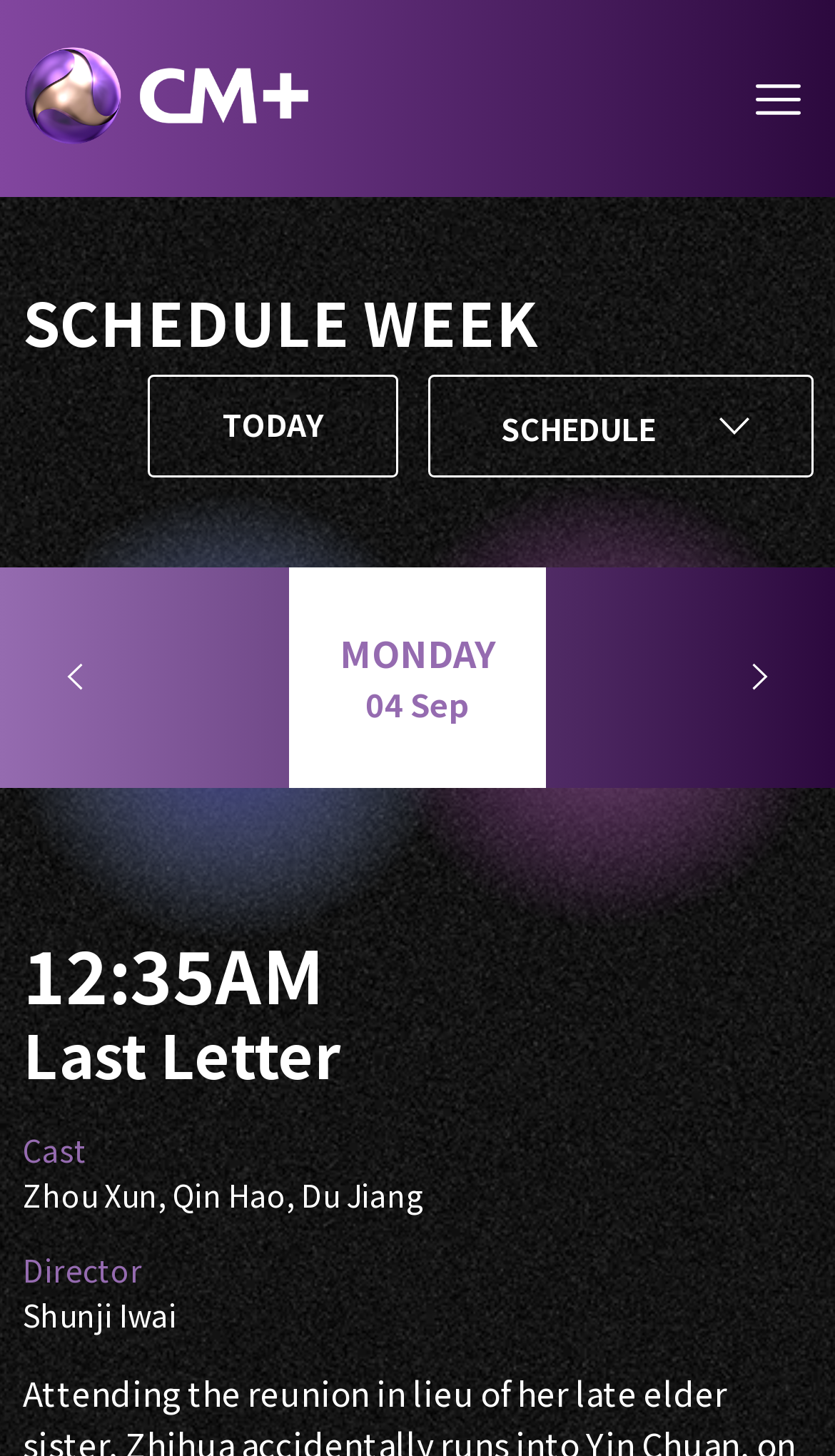Give a one-word or short phrase answer to the question: 
What is the time of the movie 'Last Letter'?

12:35AM